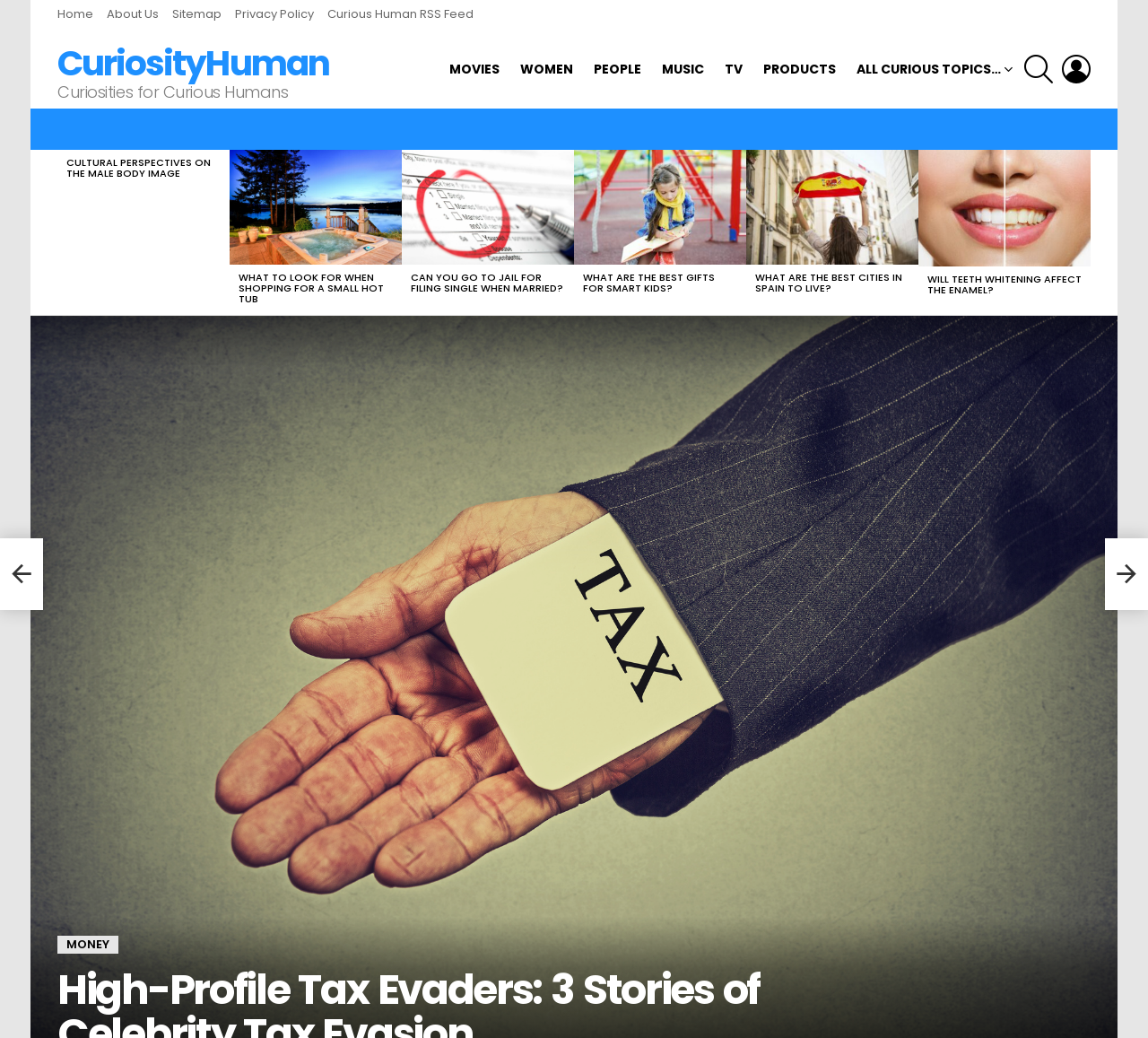Please respond to the question with a concise word or phrase:
How many articles are displayed on the first page?

5